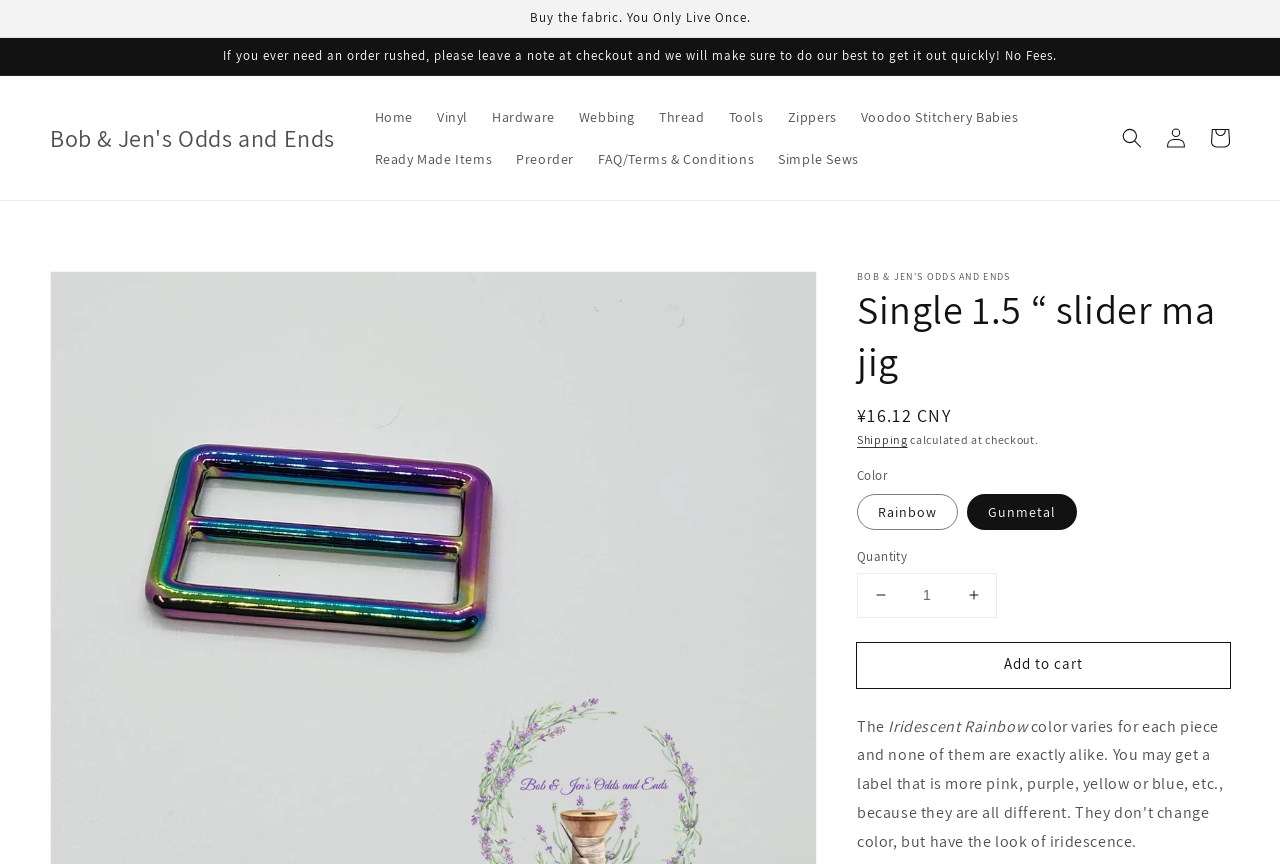Can you extract the headline from the webpage for me?

Single 1.5 “ slider ma jig